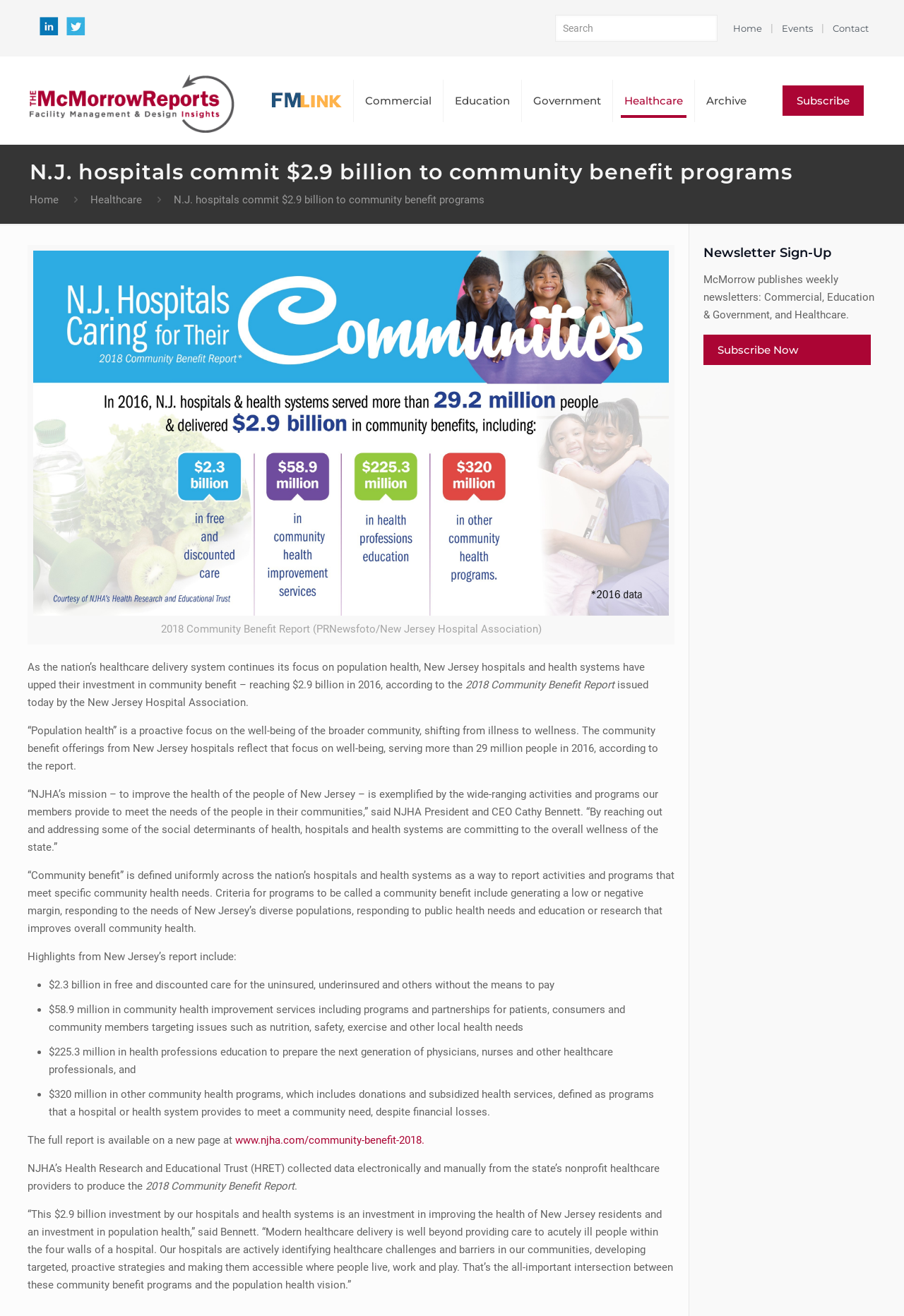What is the purpose of community benefit programs?
Answer the question with a single word or phrase derived from the image.

to improve community health